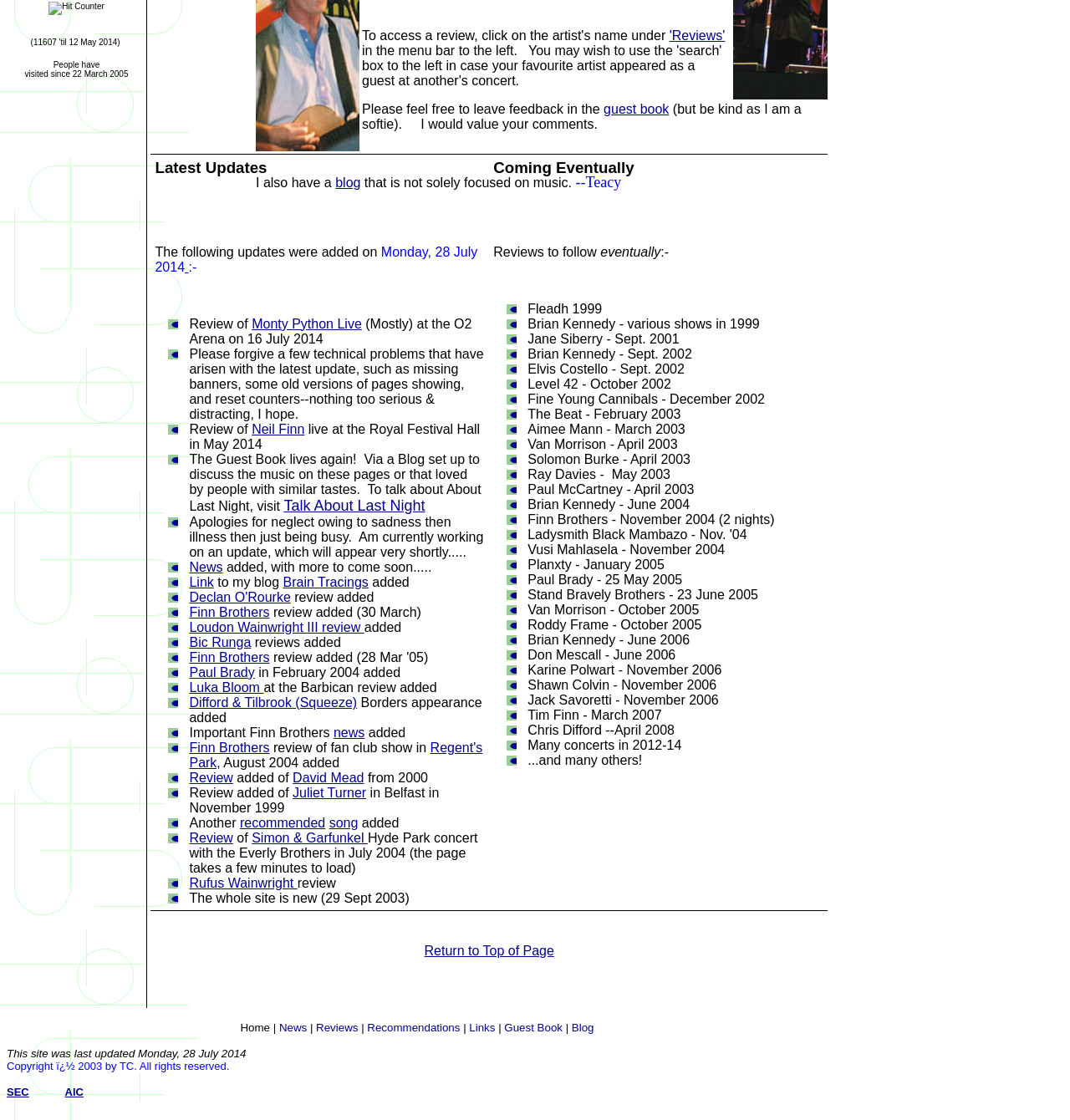Please locate the UI element described by "watch replicas USA" and provide its bounding box coordinates.

[0.338, 0.312, 0.433, 0.394]